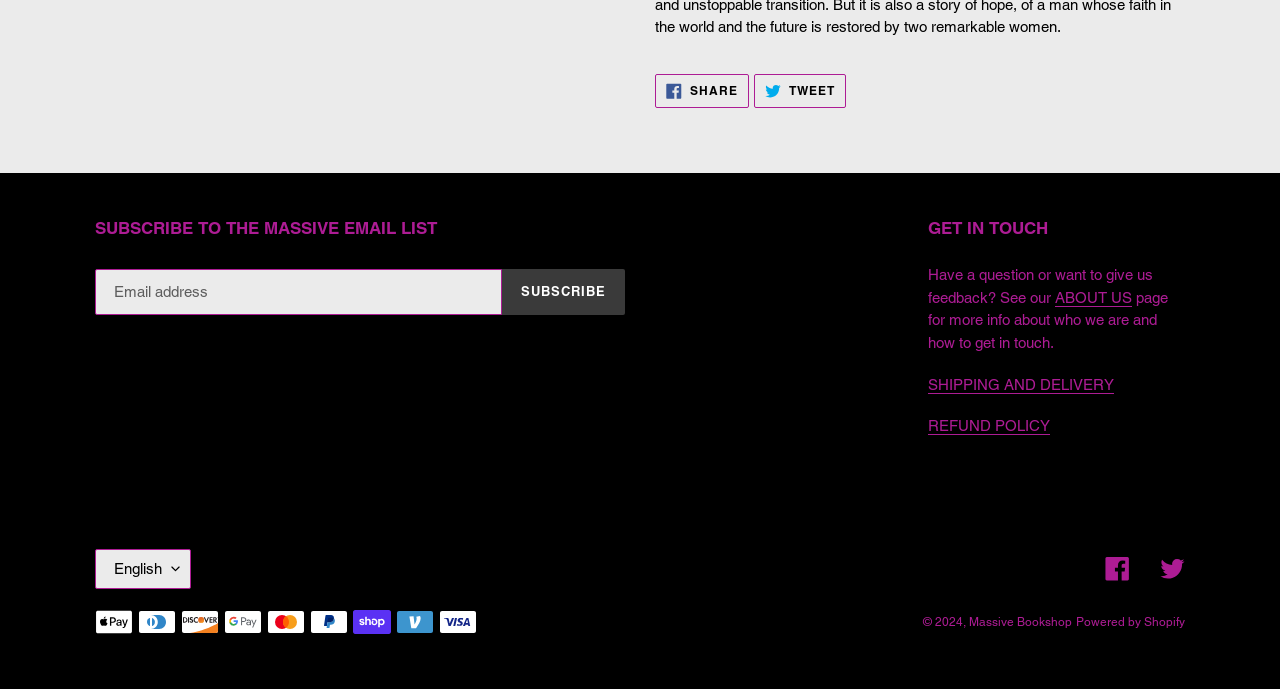Specify the bounding box coordinates of the area to click in order to follow the given instruction: "Pay with PayPal."

[0.242, 0.885, 0.272, 0.92]